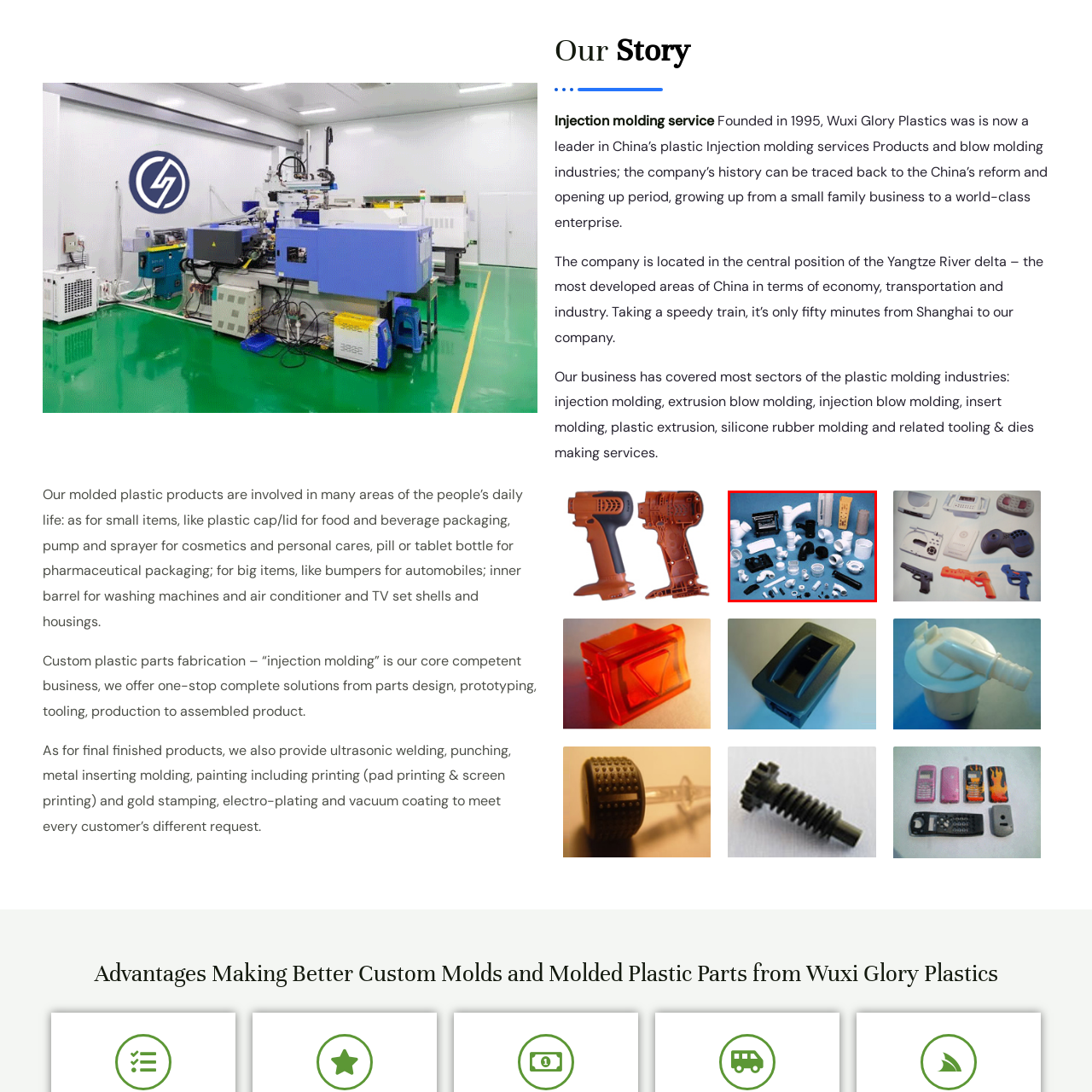Describe in detail what is depicted in the image enclosed by the red lines.

The image showcases a diverse collection of plastic parts, prominently used in various applications such as plumbing, automotive, and household products. The assortment includes various shapes and sizes of fittings, connectors, and tubes, primarily made from durable plastic materials. Among the visible items are elbow joints, tees, and straight pipes, reflecting the intricate design and functionality that these components provide in systems requiring efficient fluid transfer. This selection exemplifies the capabilities of custom plastic parts fabrication, highlighting the expertise of companies like Wuxi Glory Plastics, which specializes in injection molding and other plastic manufacturing processes. The well-organized presentation against a blue backdrop underscores the precision and versatility involved in producing these essential components.